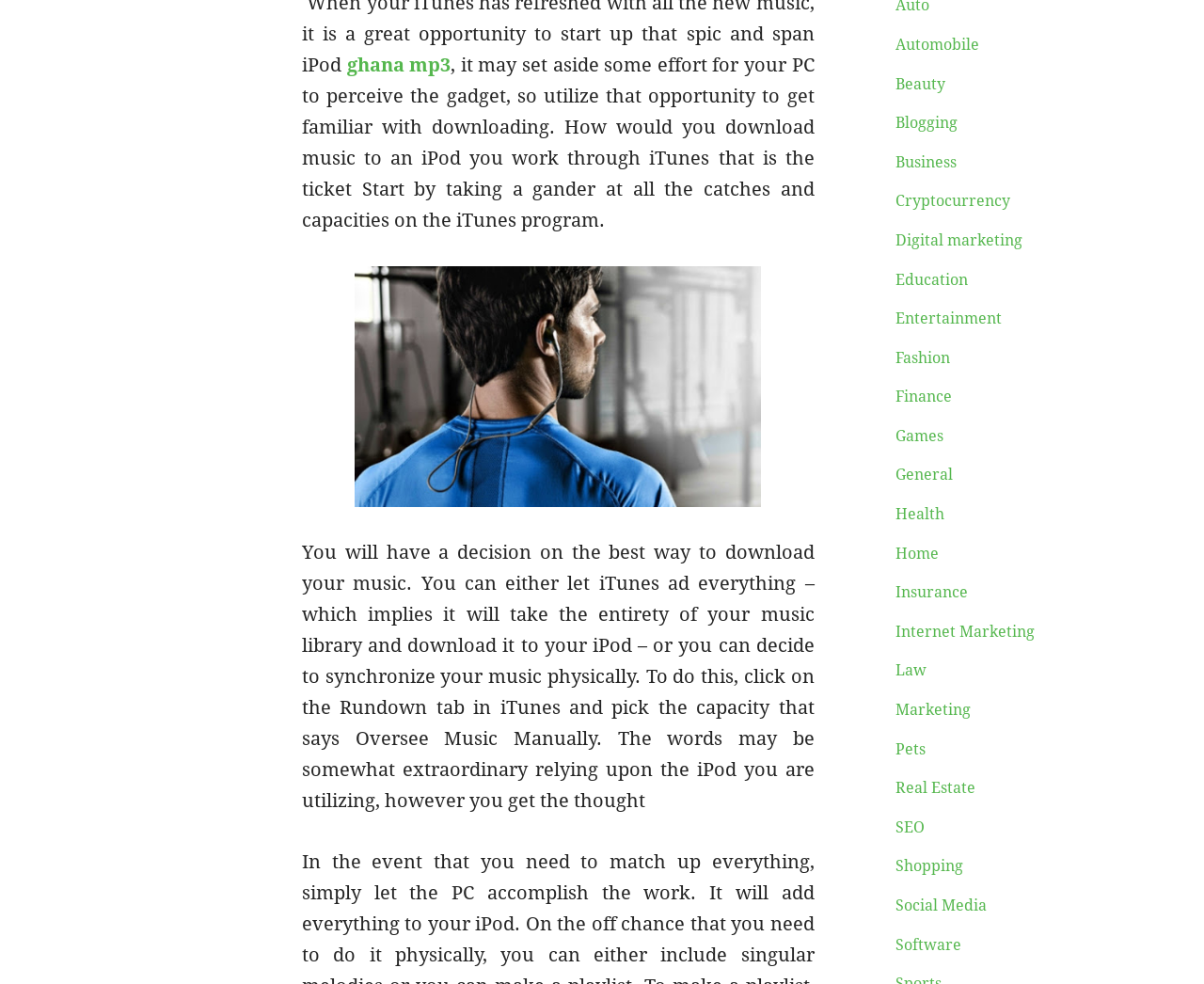Identify the bounding box coordinates of the part that should be clicked to carry out this instruction: "Click on the 'Request Demo' link".

None